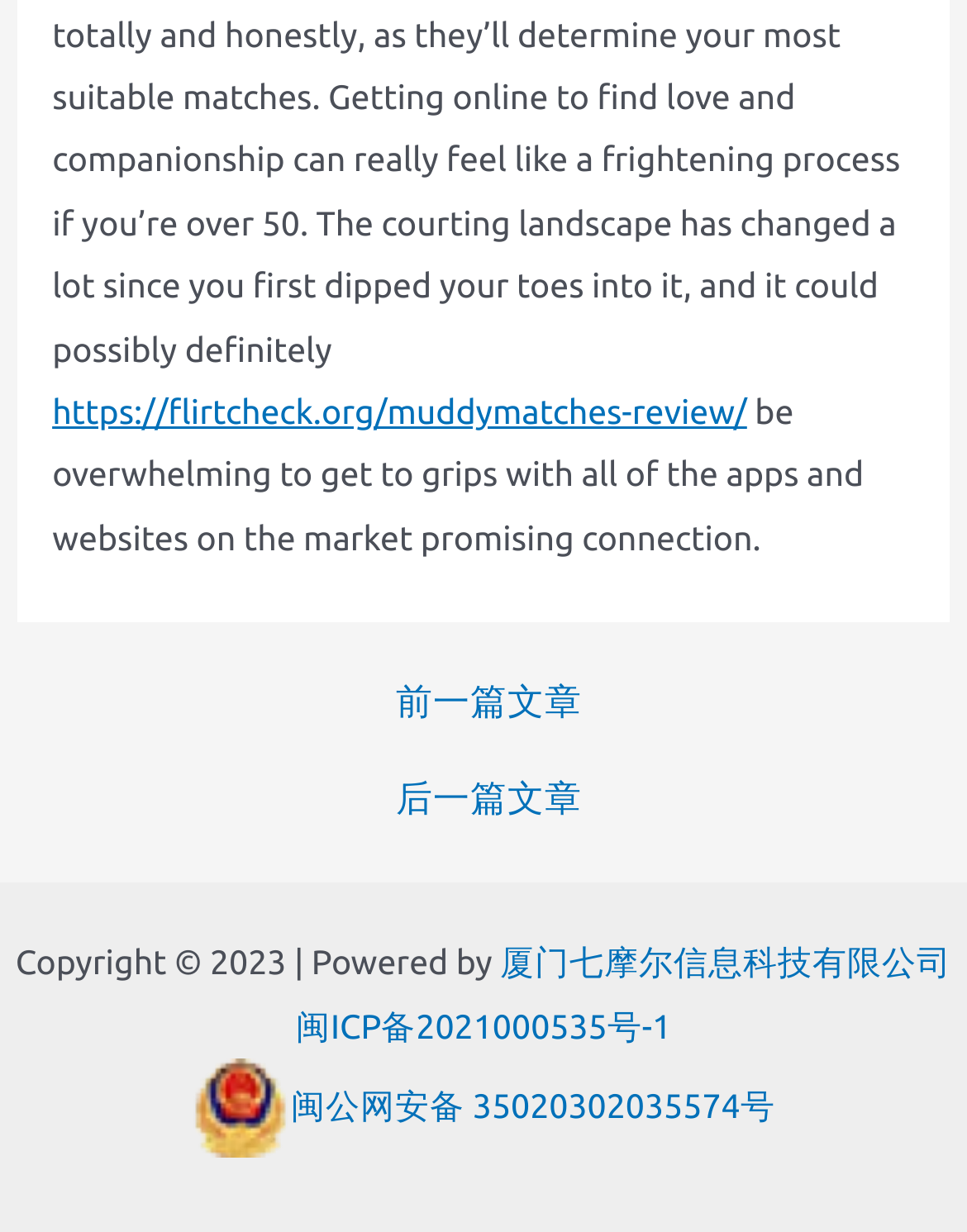Based on the element description: "Privacy Policy", identify the UI element and provide its bounding box coordinates. Use four float numbers between 0 and 1, [left, top, right, bottom].

None